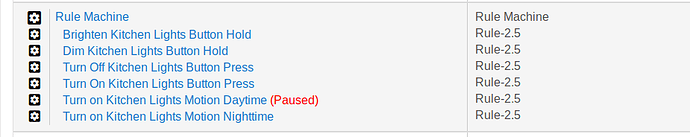Generate a complete and detailed caption for the image.

The image features a screenshot from a user interface, specifically highlighting various automation rules configured for controlling kitchen lighting. The interface includes a list titled "Rule Machine," showcasing different lighting options available for the kitchen:

1. **Brighten Kitchen Lights Button Hold** - A rule that likely allows users to increase the brightness by holding a button.
2. **Dim Kitchen Lights Button Hold** - This rule enables users to dim the lights, similar to the brighten function.
3. **Turn Off Kitchen Lights Button Press** - A straightforward rule to turn off the kitchen lights with a button press.
4. **Turn On Kitchen Lights Button Press** - This allows users to turn the lights on with a button press.
5. **Turn on Kitchen Lights Motion Daytime (Paused)** - This particular rule is currently paused, indicating it controls the kitchen lights based on motion detection during the daytime.
6. **Turn on Kitchen Lights Motion Nighttime** - This rule also controls the lights based on motion detection but specifically during nighttime.

The interface layout portrays a clean and organized design, making it convenient for users to manage their kitchen lighting preferences effectively.